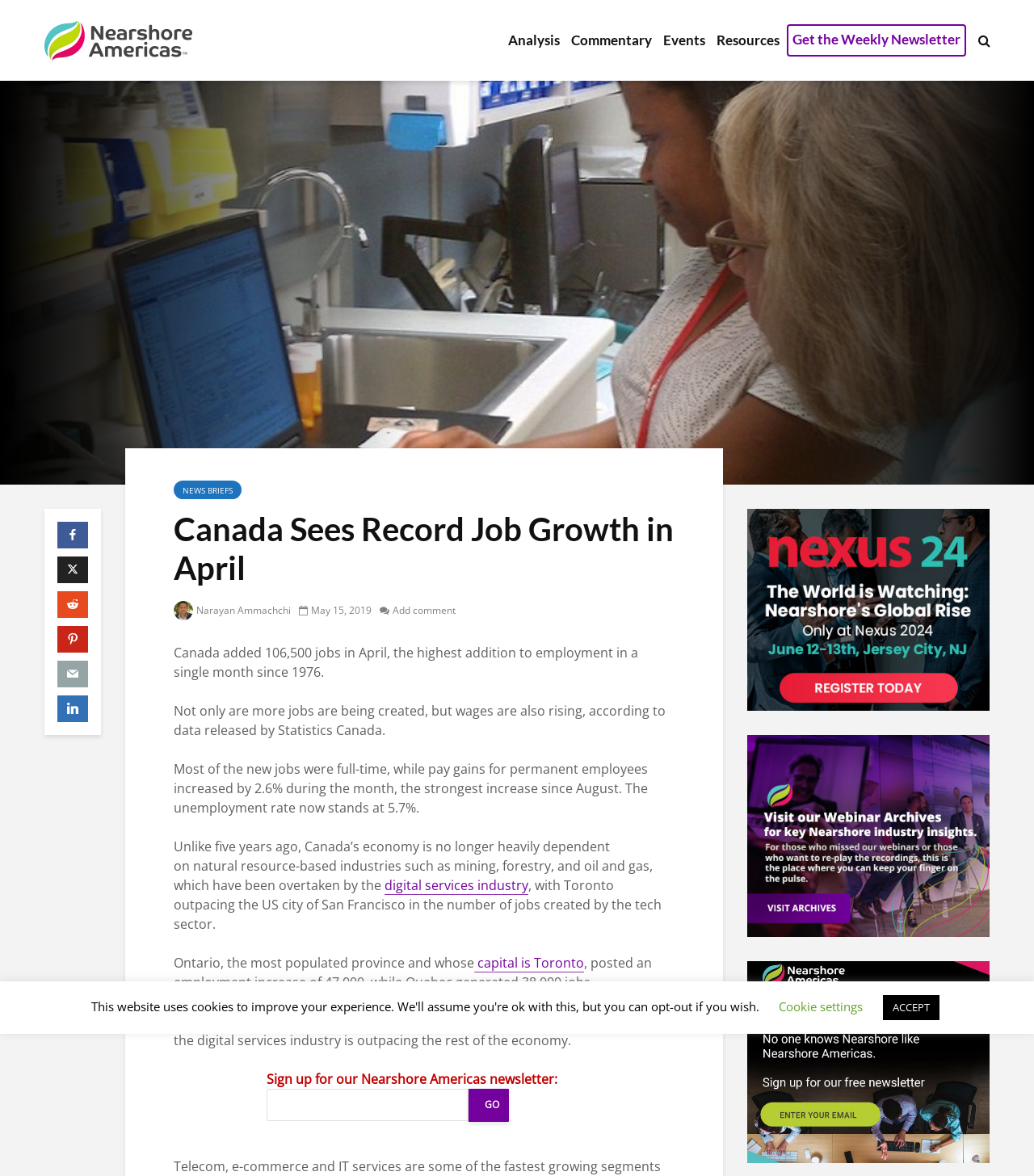Can you find and generate the webpage's heading?

Canada Sees Record Job Growth in April